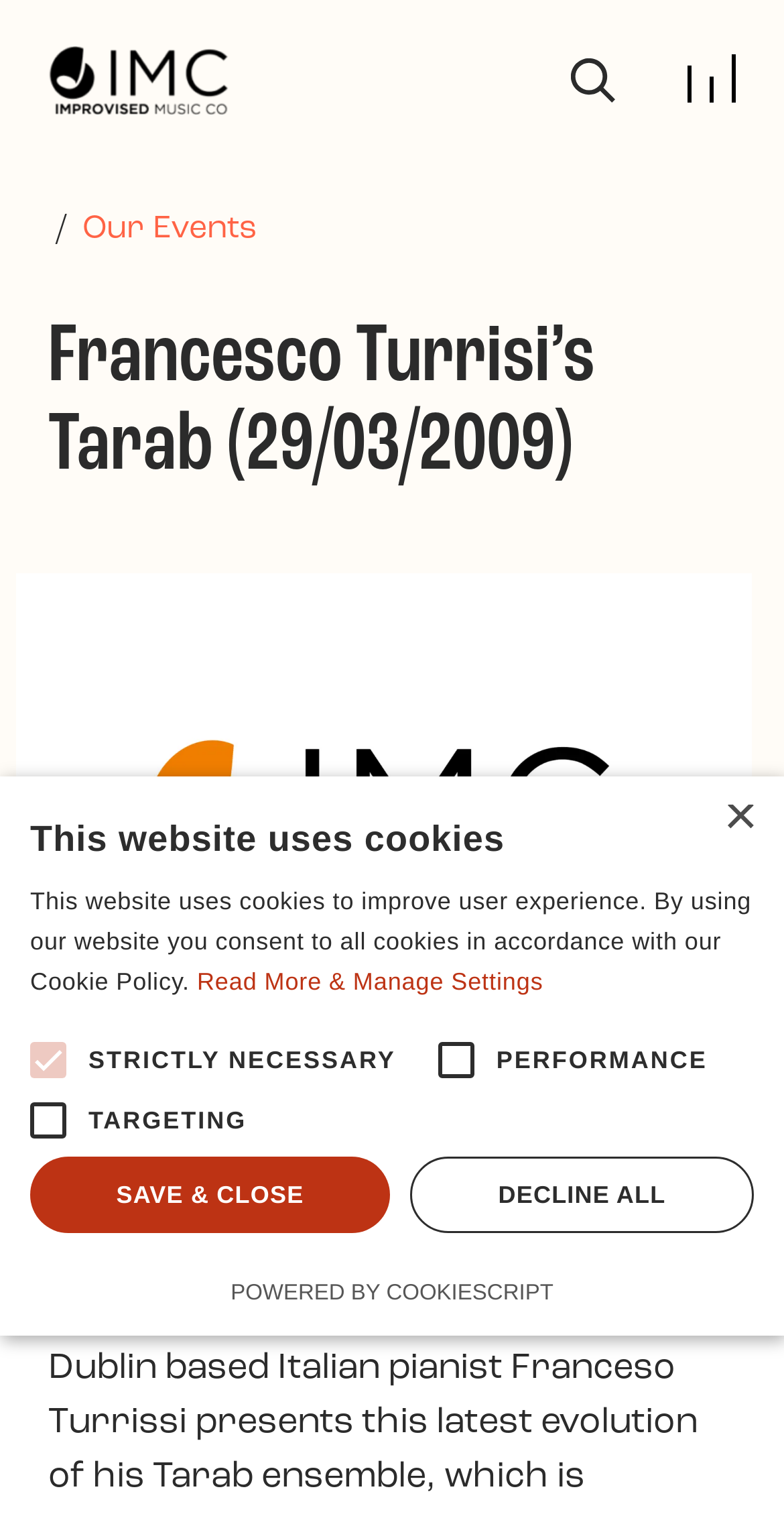Refer to the screenshot and give an in-depth answer to this question: What is the logo on the top-left corner of the webpage?

The logo on the top-left corner of the webpage is an image element with the description 'Imc mobile logo colour'. This suggests that the logo is associated with the Improvised Music Company, which is also mentioned in the top-left corner of the webpage.